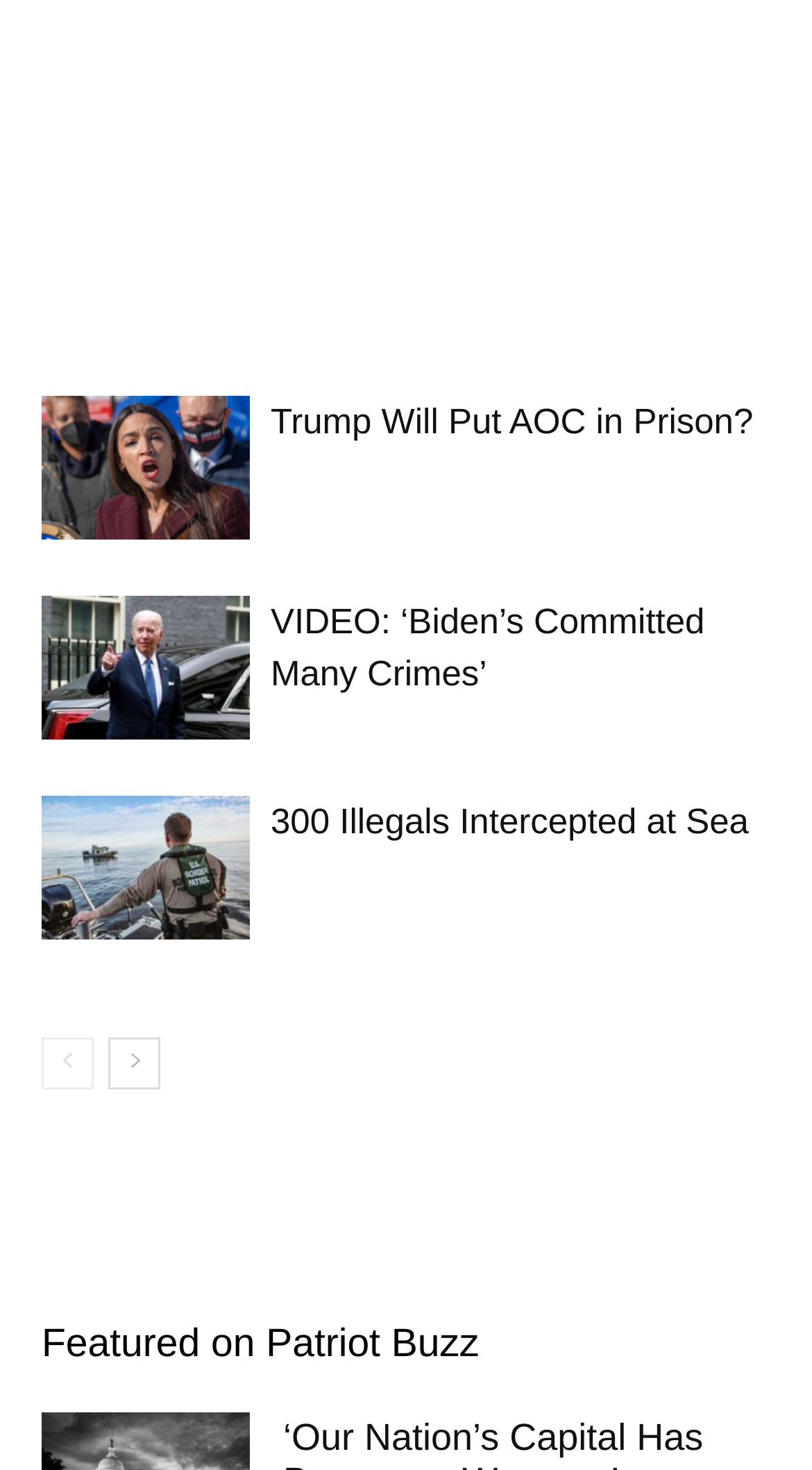Please identify the bounding box coordinates of the area I need to click to accomplish the following instruction: "Go to the previous page".

[0.051, 0.706, 0.115, 0.741]